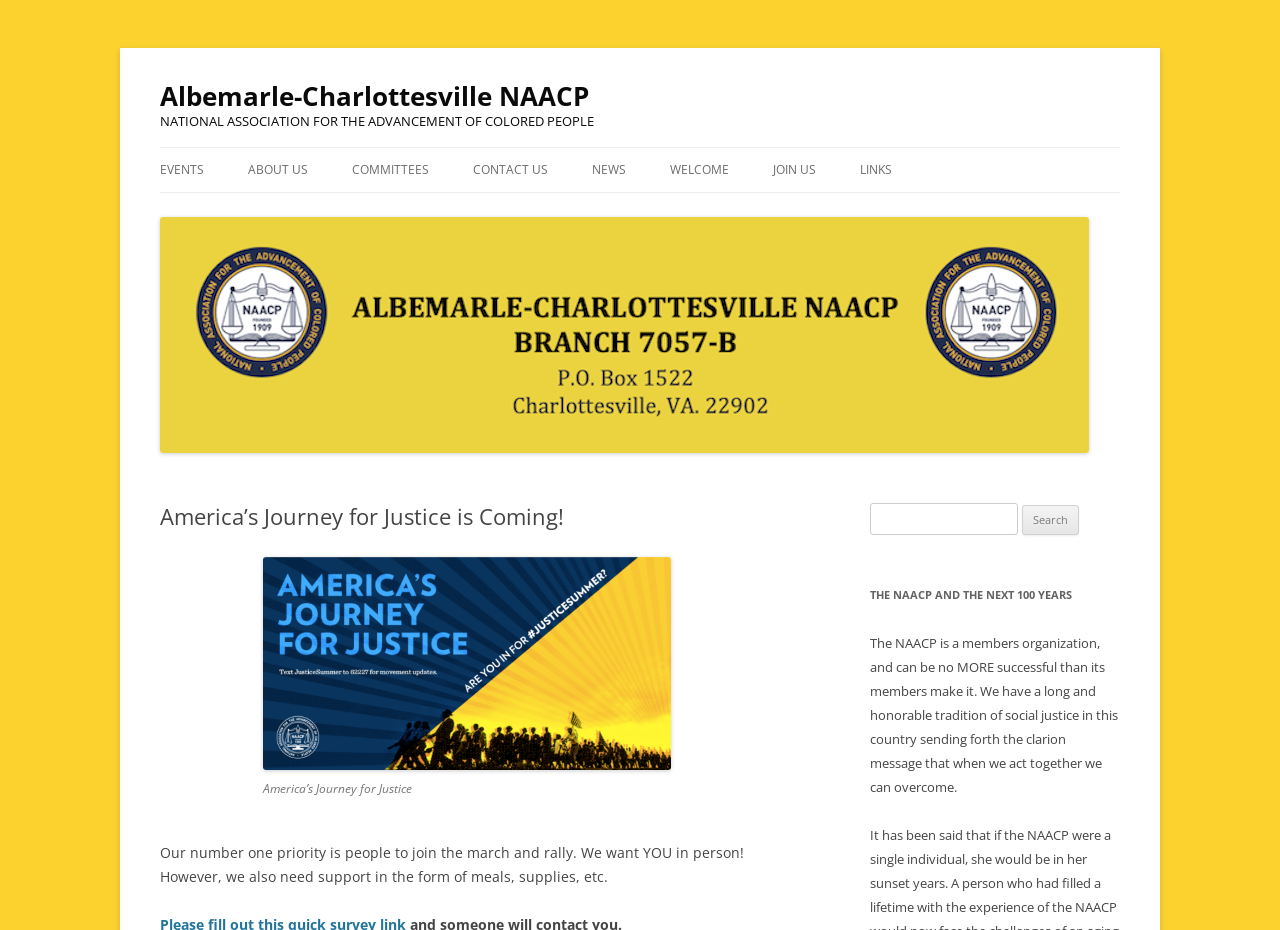Provide the bounding box coordinates of the UI element that matches the description: "新冠肺炎".

None